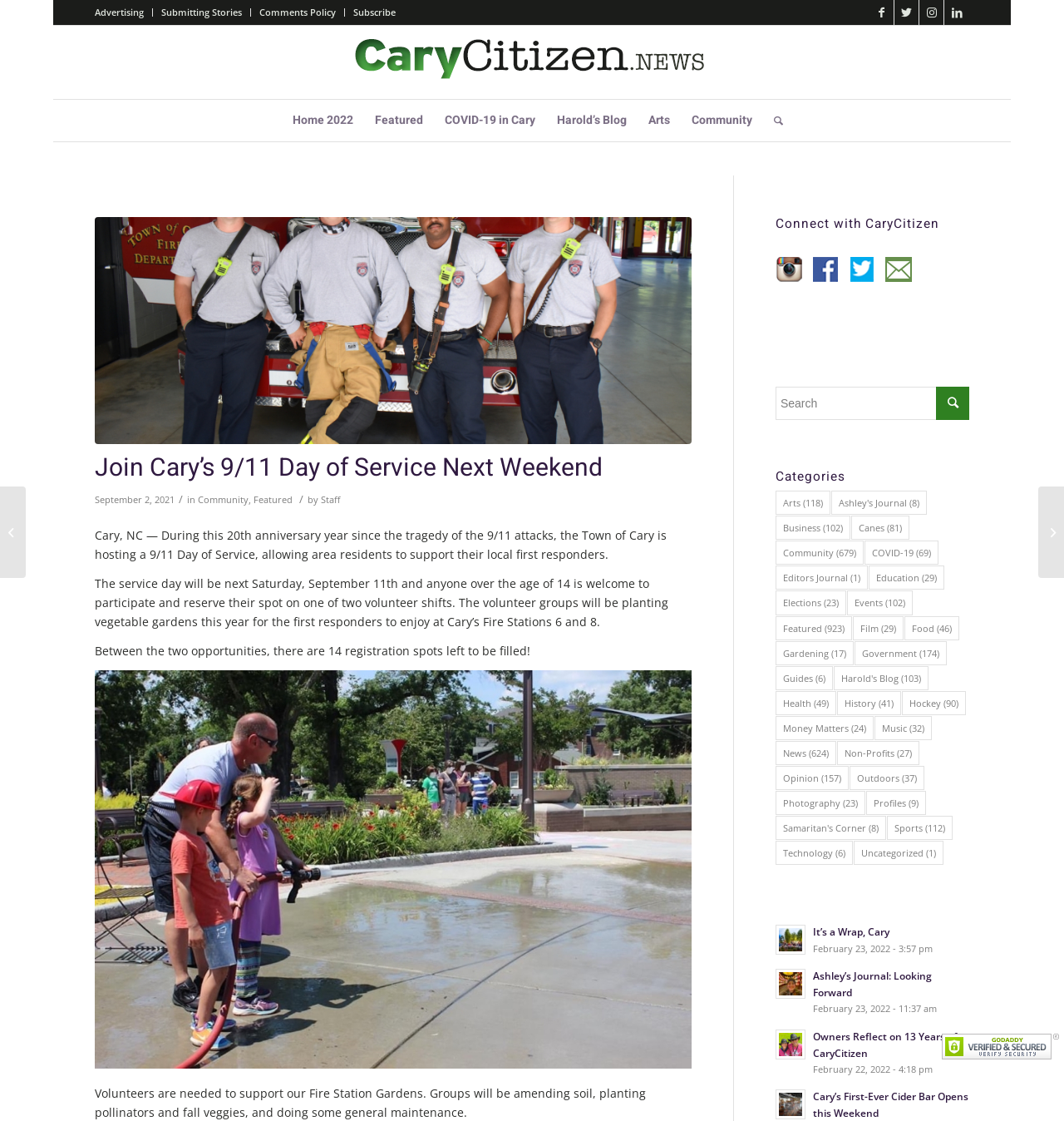Identify the bounding box coordinates of the region I need to click to complete this instruction: "Subscribe by Email".

[0.832, 0.24, 0.857, 0.254]